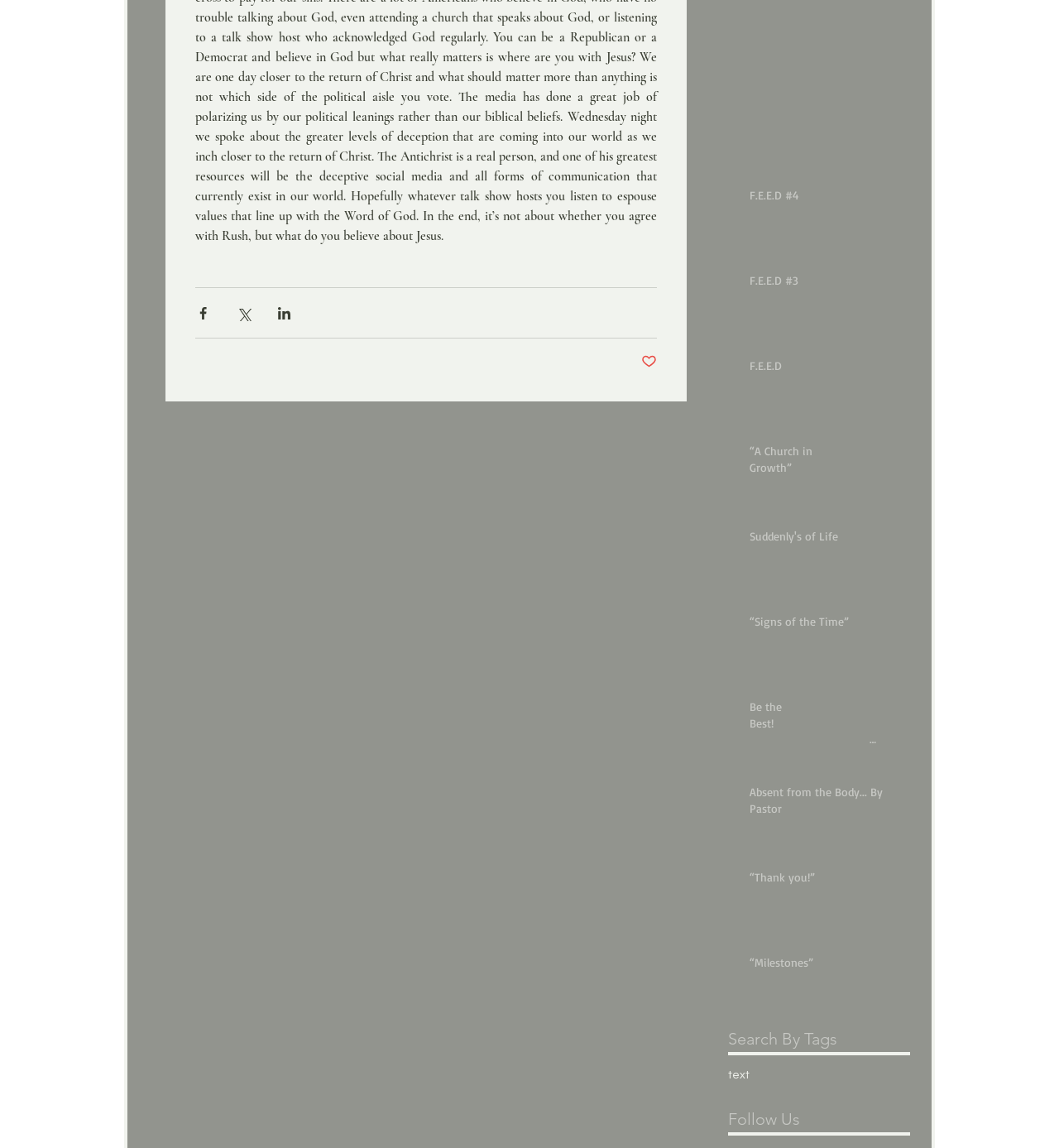Please determine the bounding box coordinates for the element that should be clicked to follow these instructions: "Search by tags".

[0.678, 0.921, 0.708, 0.943]